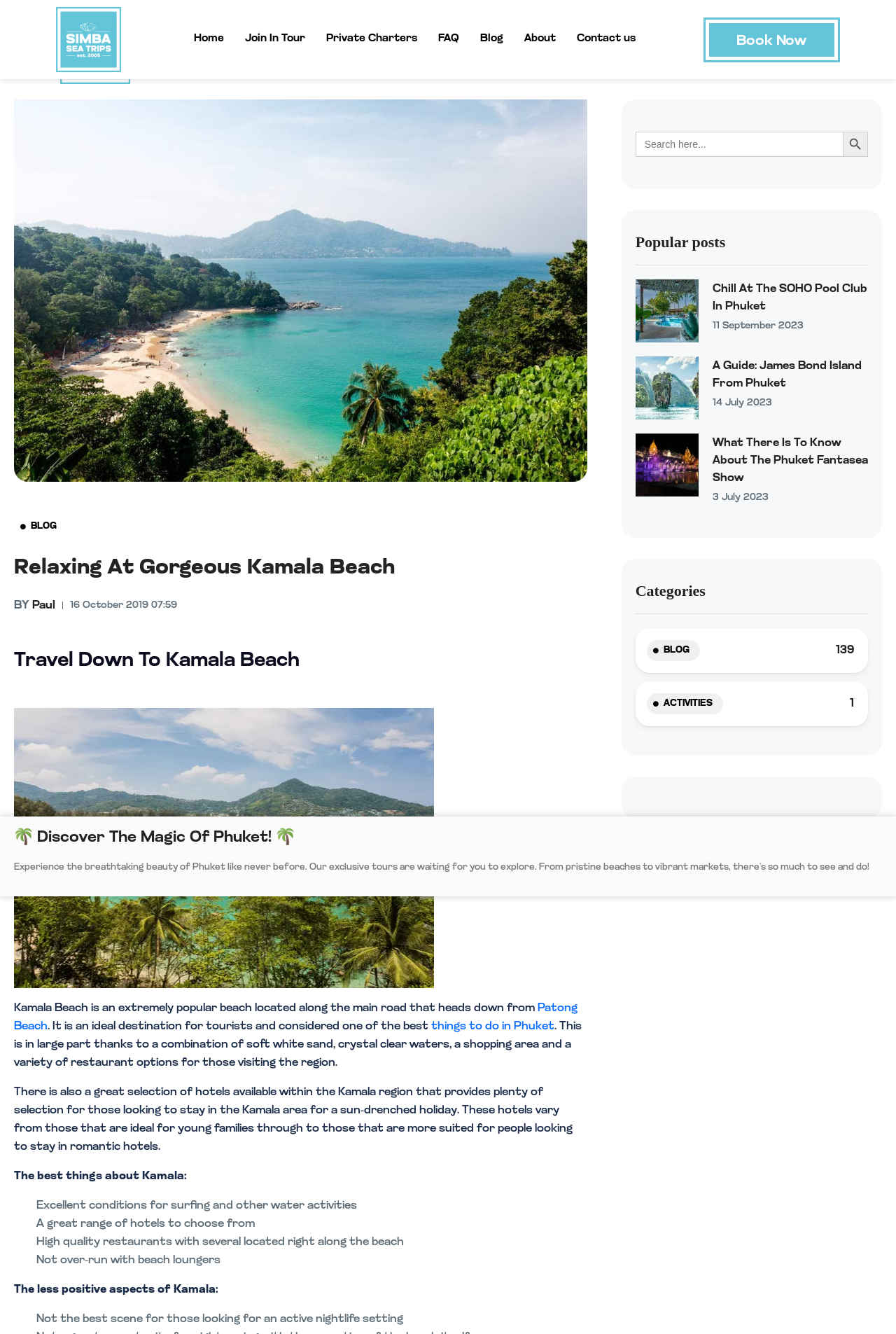How many popular posts are listed?
Craft a detailed and extensive response to the question.

The webpage lists three popular posts: 'Chill At The SOHO Pool Club In Phuket', 'A guide: James Bond Island from Phuket', and 'What there is to know about the Phuket Fantasea Show'.